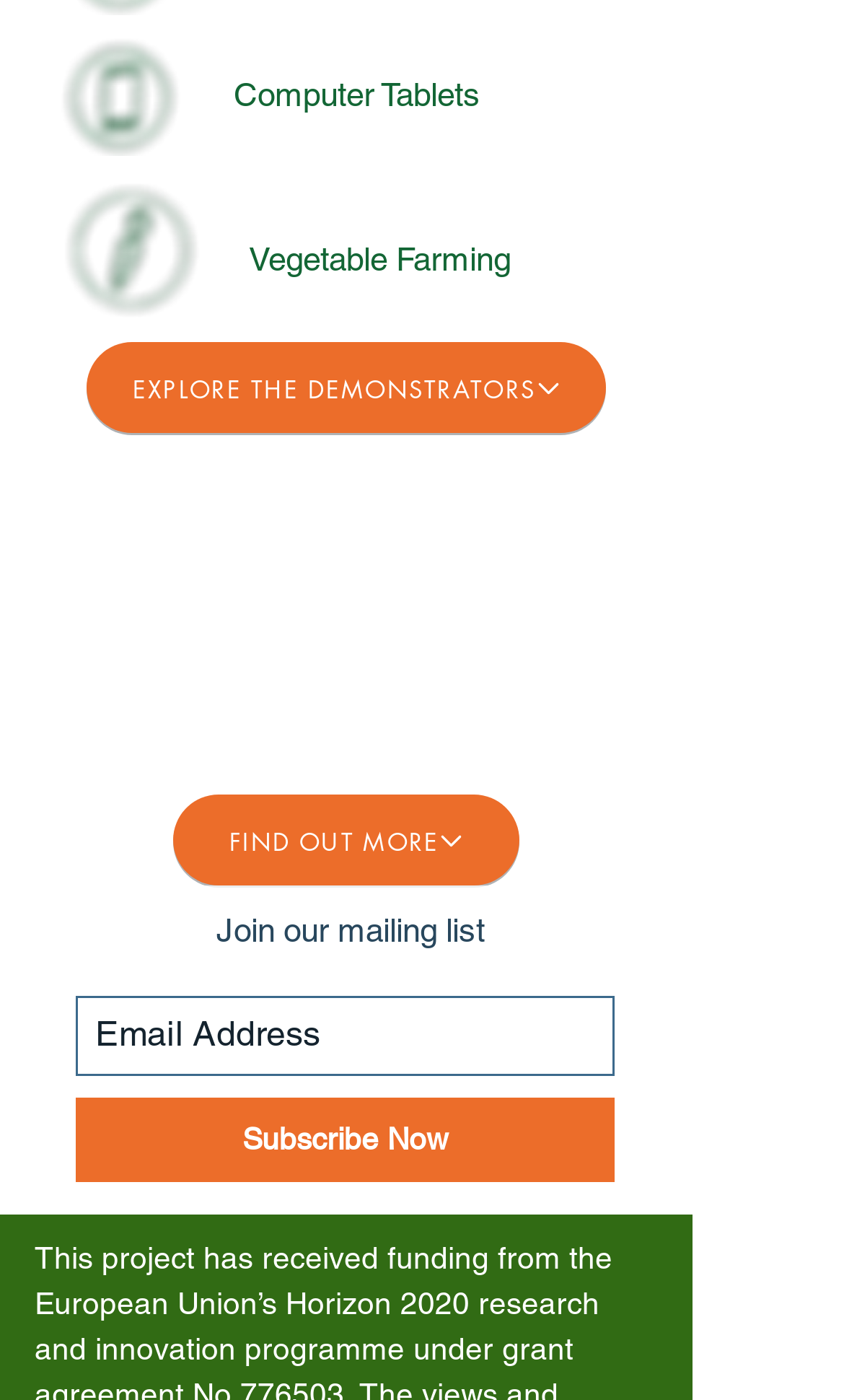Identify the coordinates of the bounding box for the element described below: "aria-label="Close"". Return the coordinates as four float numbers between 0 and 1: [left, top, right, bottom].

None